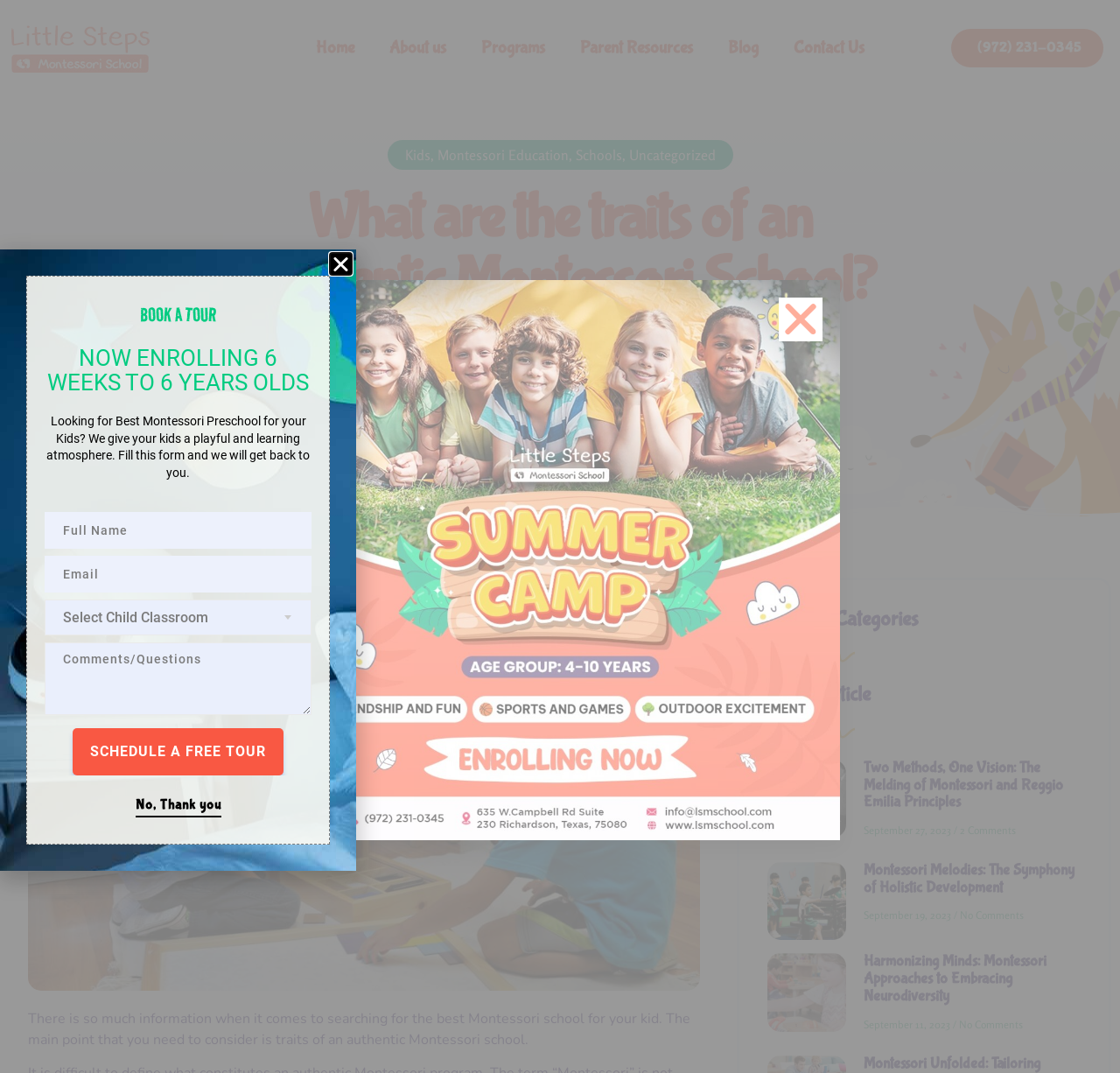Using the element description provided, determine the bounding box coordinates in the format (top-left x, top-left y, bottom-right x, bottom-right y). Ensure that all values are floating point numbers between 0 and 1. Element description: Home

[0.267, 0.026, 0.332, 0.063]